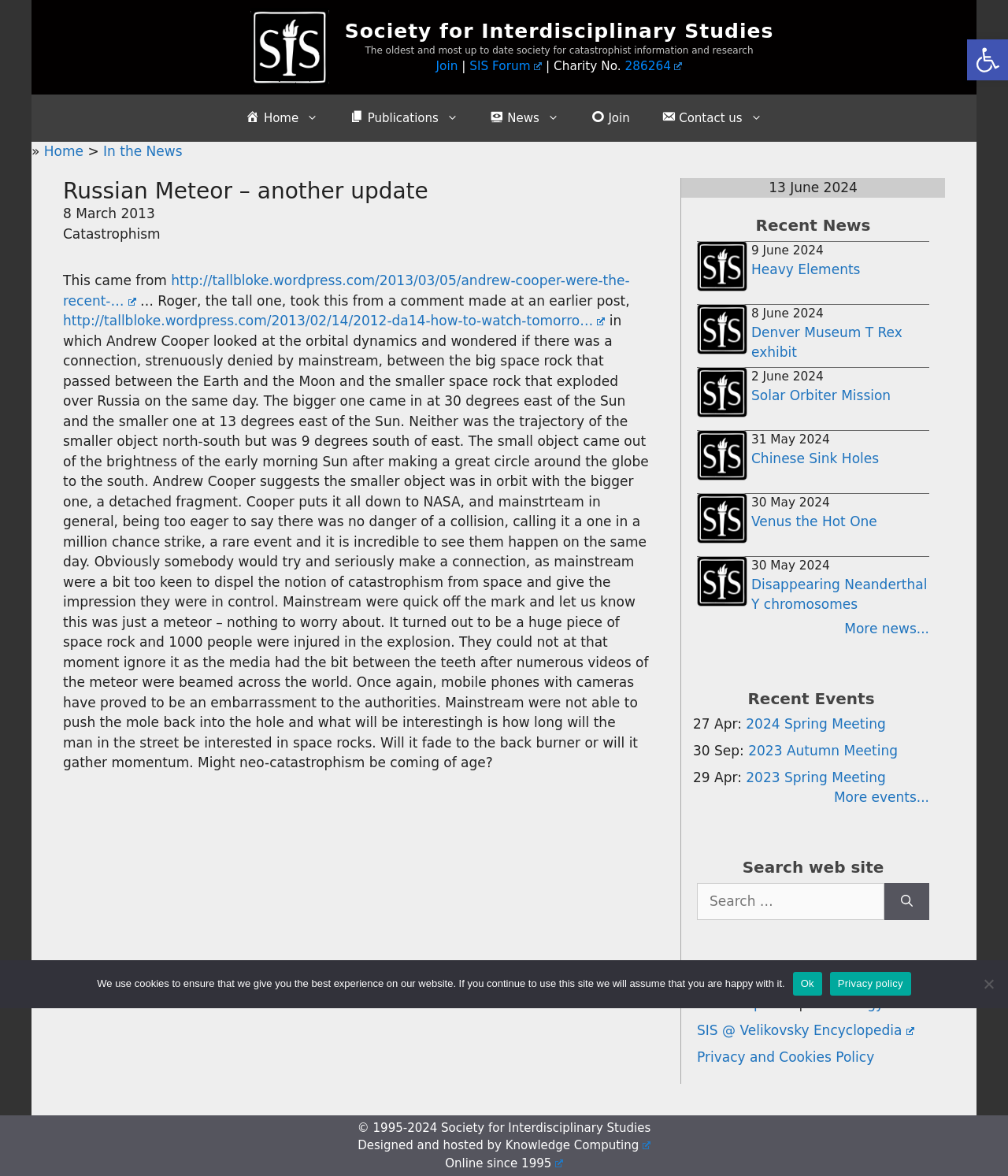Identify the bounding box coordinates of the clickable region necessary to fulfill the following instruction: "Read the 'Russian Meteor – another update' article". The bounding box coordinates should be four float numbers between 0 and 1, i.e., [left, top, right, bottom].

[0.062, 0.151, 0.644, 0.208]